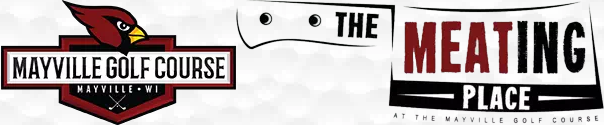Please answer the following question as detailed as possible based on the image: 
What element is incorporated into the design of The Meating Place logo?

The caption characterizes the logo for The Meating Place as having a playful design that incorporates a butcher's knife element, which suggests a focus on quality dining experiences available at the golf course.